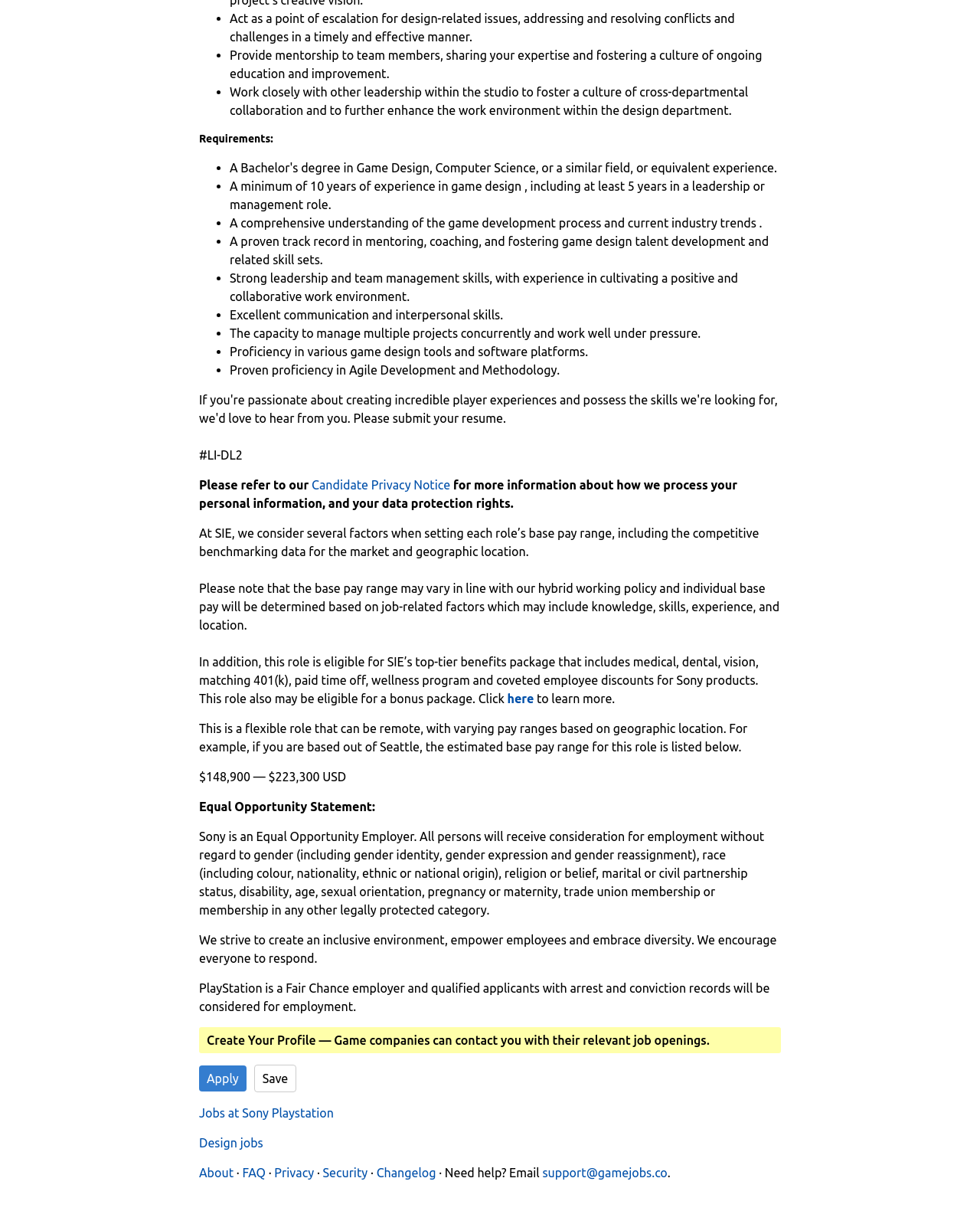Locate the bounding box for the described UI element: "Candidate Privacy Notice". Ensure the coordinates are four float numbers between 0 and 1, formatted as [left, top, right, bottom].

[0.318, 0.39, 0.46, 0.402]